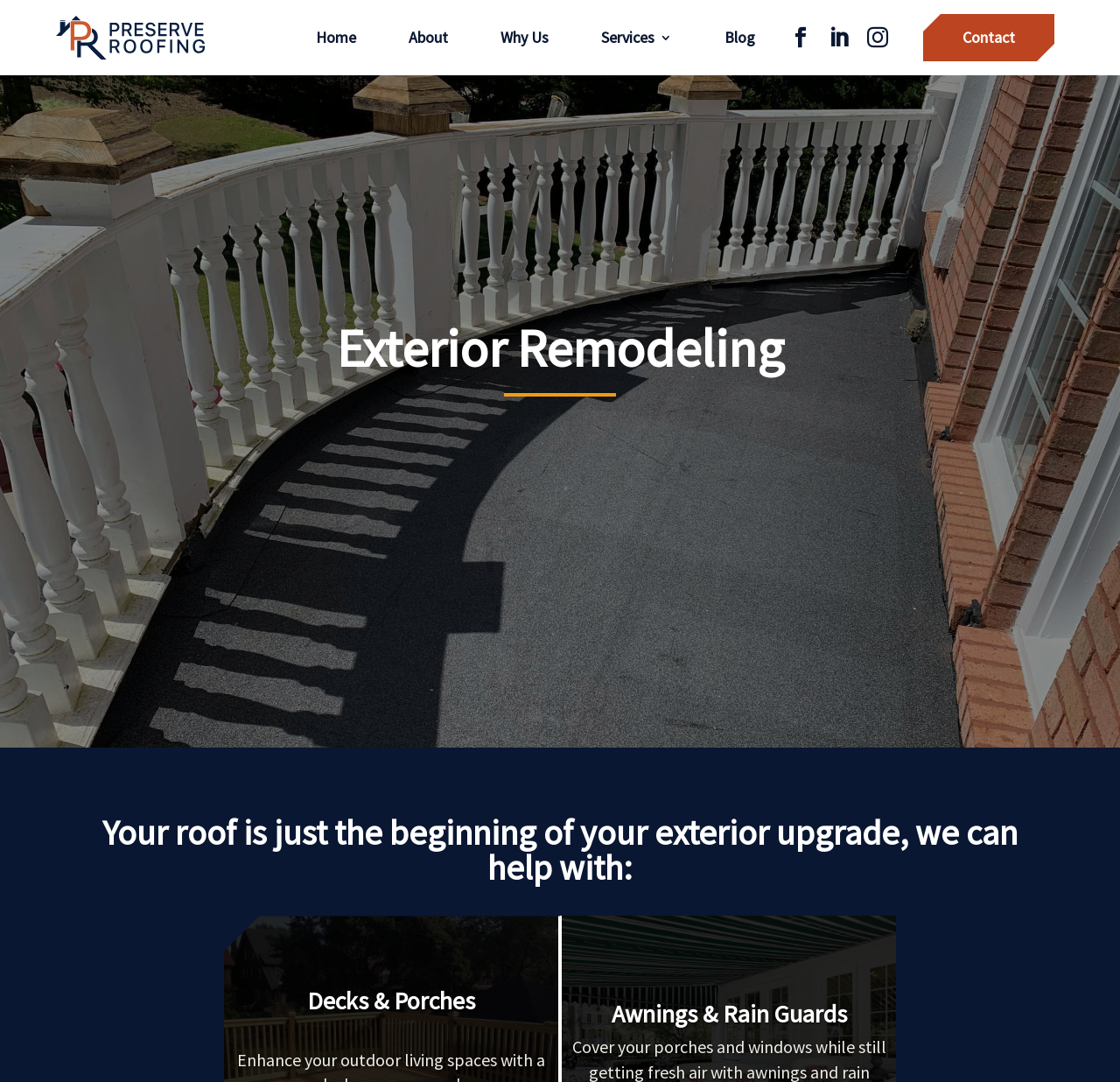How many headings are present on the webpage?
Using the image as a reference, answer the question with a short word or phrase.

3